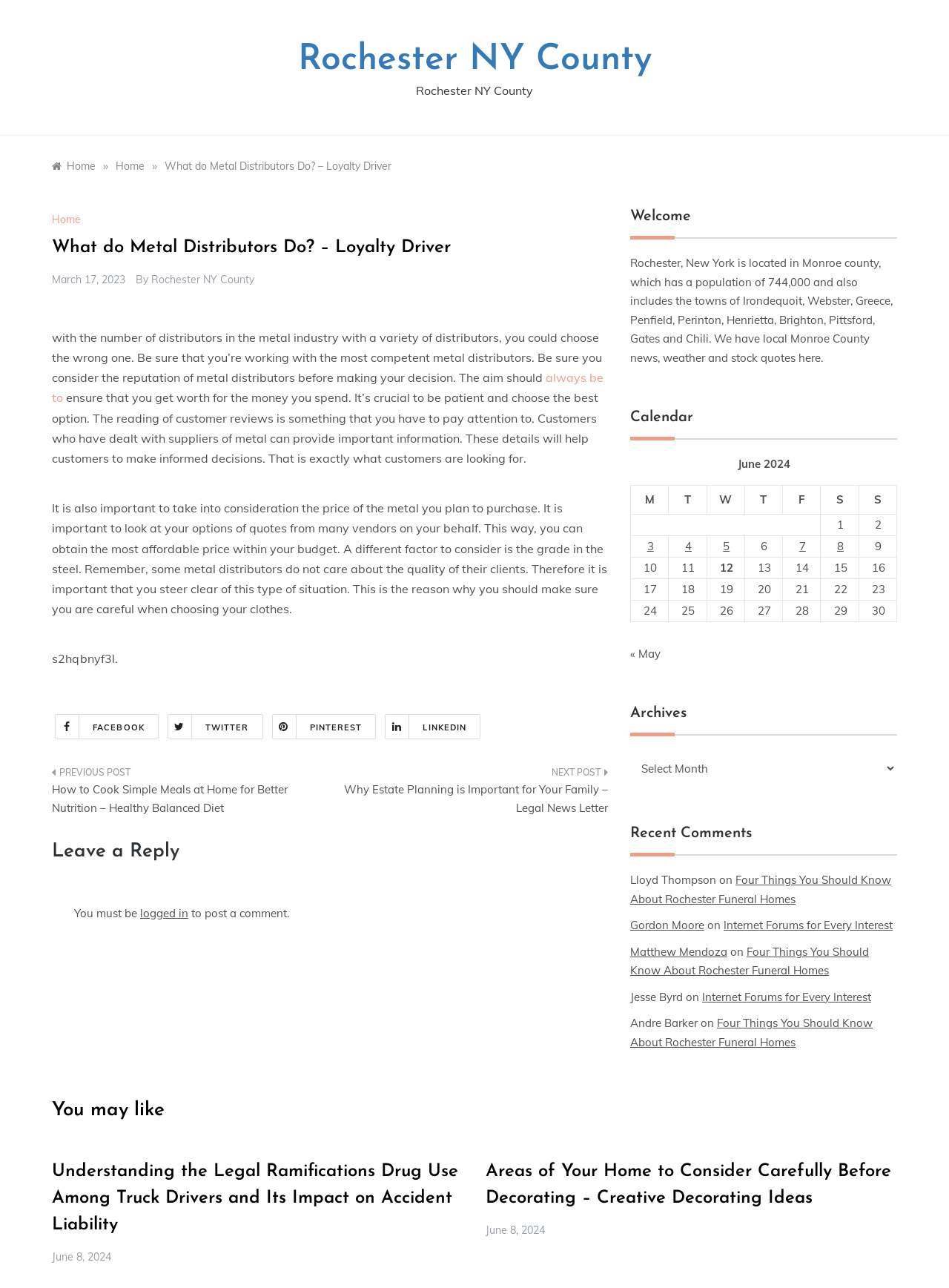Write a detailed summary of the webpage, including text, images, and layout.

This webpage is about metal distributors and their importance. At the top, there is a heading "Rochester NY County" with a link to the same text. Below it, there is a navigation section with breadcrumbs, including links to "Home" and the current page "What do Metal Distributors Do? – Loyalty Driver".

The main content of the page is divided into sections. The first section has a heading "What do Metal Distributors Do? – Loyalty Driver" followed by a link to "Home" and a date "March 17, 2023". The main article starts with a paragraph of text discussing the importance of choosing the right metal distributor. The text continues in several paragraphs, advising readers to consider the reputation of metal distributors, read customer reviews, and compare prices.

On the right side of the page, there are several sections. The first section has a heading "Welcome" and provides information about Rochester, New York, including its location and population. Below it, there is a heading "Calendar" with a table showing the dates of June 2024. Each row in the table represents a day, with links to posts published on that day.

At the bottom of the page, there is a footer section with links to social media platforms, including Facebook, Twitter, Pinterest, and LinkedIn. There is also a section for post navigation, with links to previous and next posts. Finally, there is a section for leaving a reply, which requires users to be logged in.